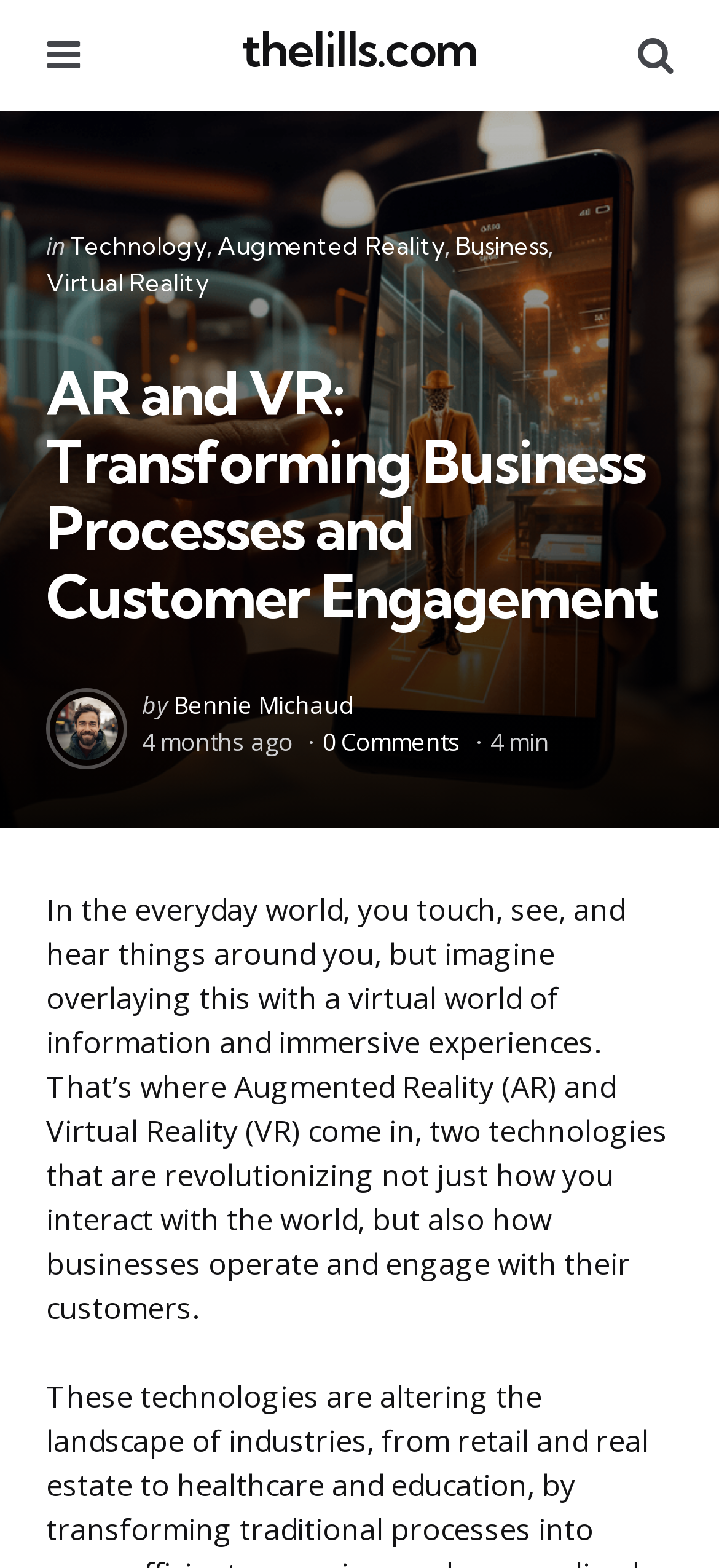Consider the image and give a detailed and elaborate answer to the question: 
What is the website's domain?

I found the website's domain by looking at the link element with the text 'thelills.com' which has a bounding box coordinate of [0.336, 0.015, 0.664, 0.047].